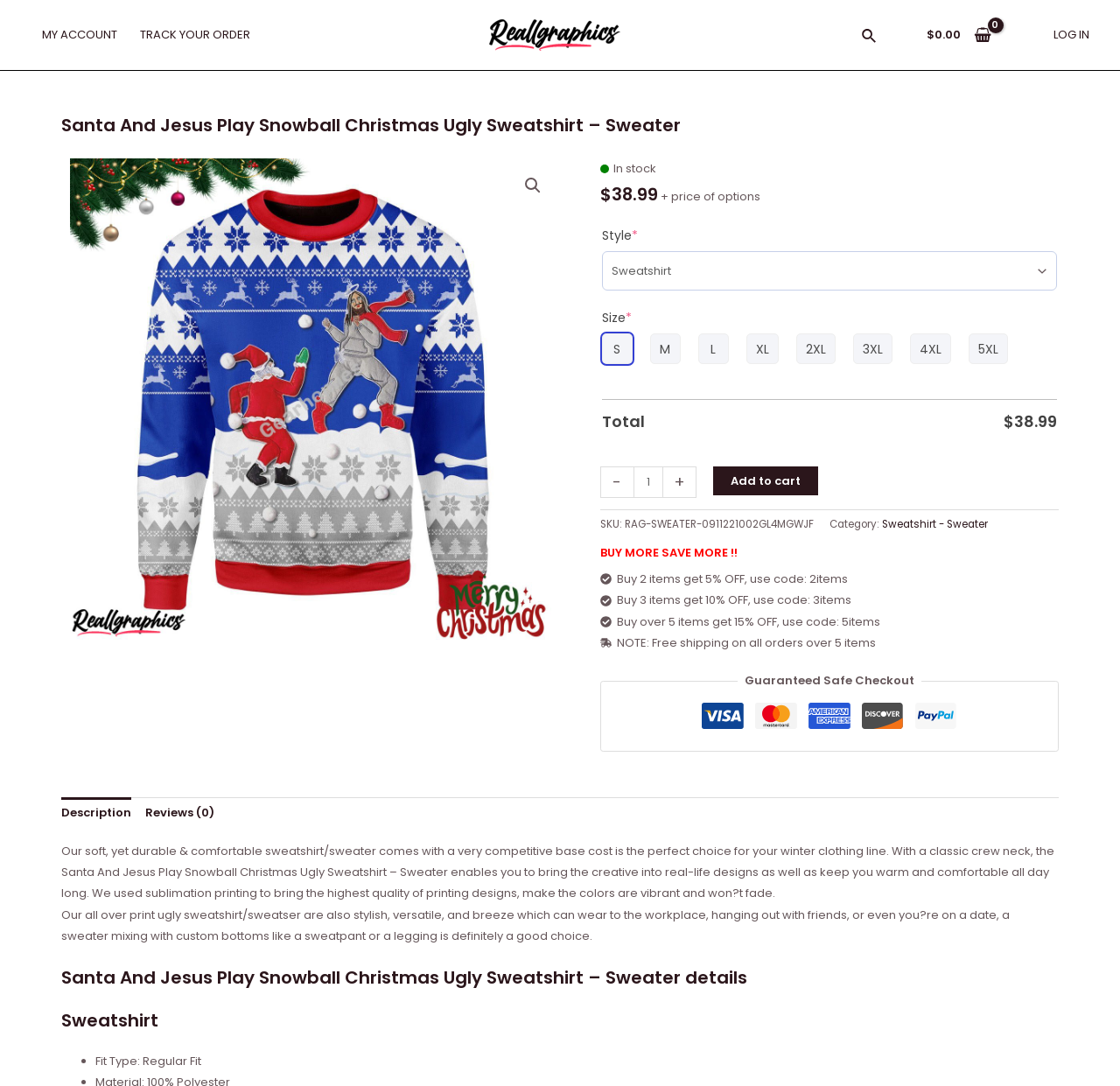Locate the bounding box coordinates of the area you need to click to fulfill this instruction: 'Click the 'Add to cart' button'. The coordinates must be in the form of four float numbers ranging from 0 to 1: [left, top, right, bottom].

[0.637, 0.43, 0.73, 0.456]